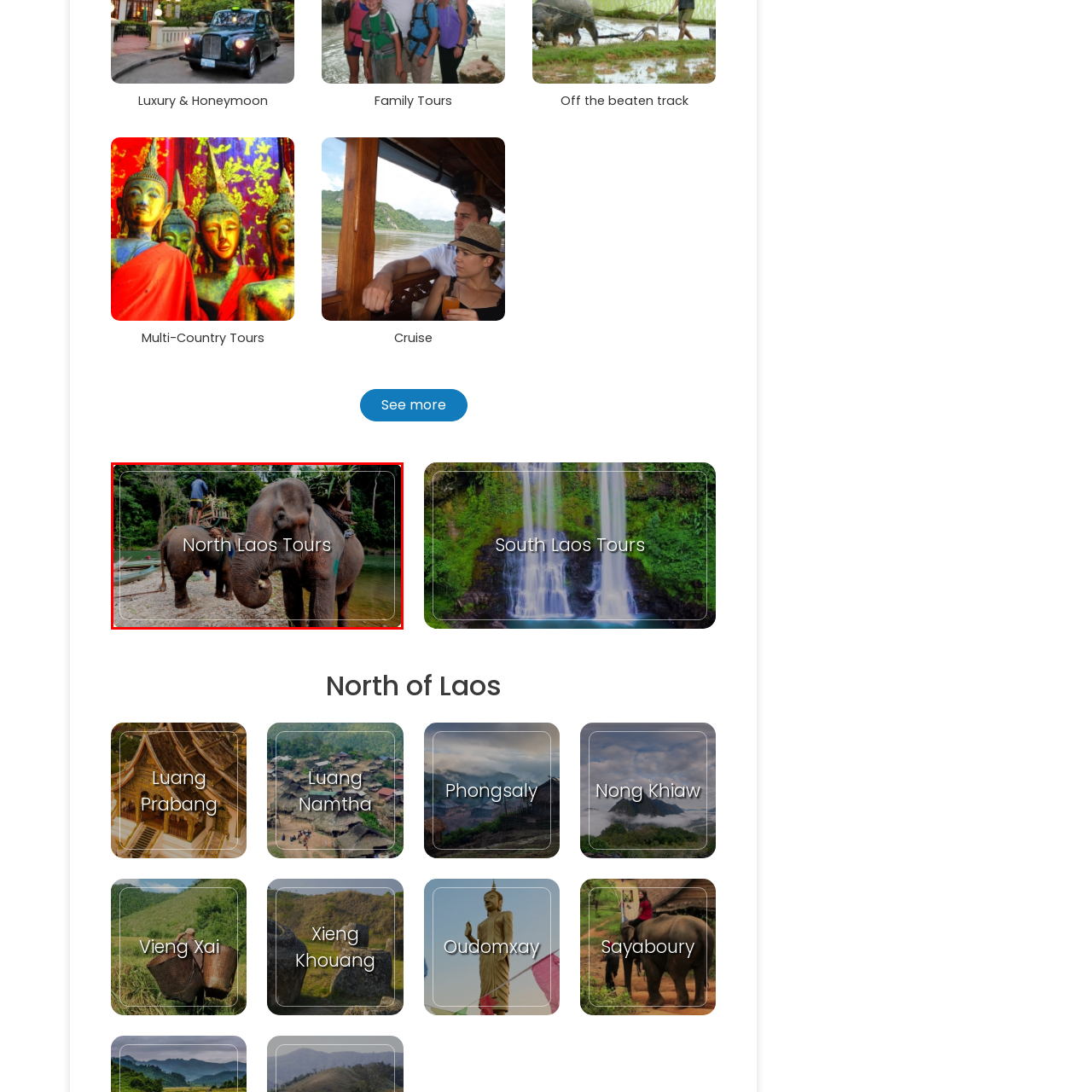Pay close attention to the image within the red perimeter and provide a detailed answer to the question that follows, using the image as your primary source: 
What is the purpose of the text overlay?

The text overlay reads 'North Laos Tours', indicating that this is part of a tourism promotion that invites visitors to explore the enchanting landscapes and experiences that Northern Laos has to offer, including wildlife encounters and picturesque river views.